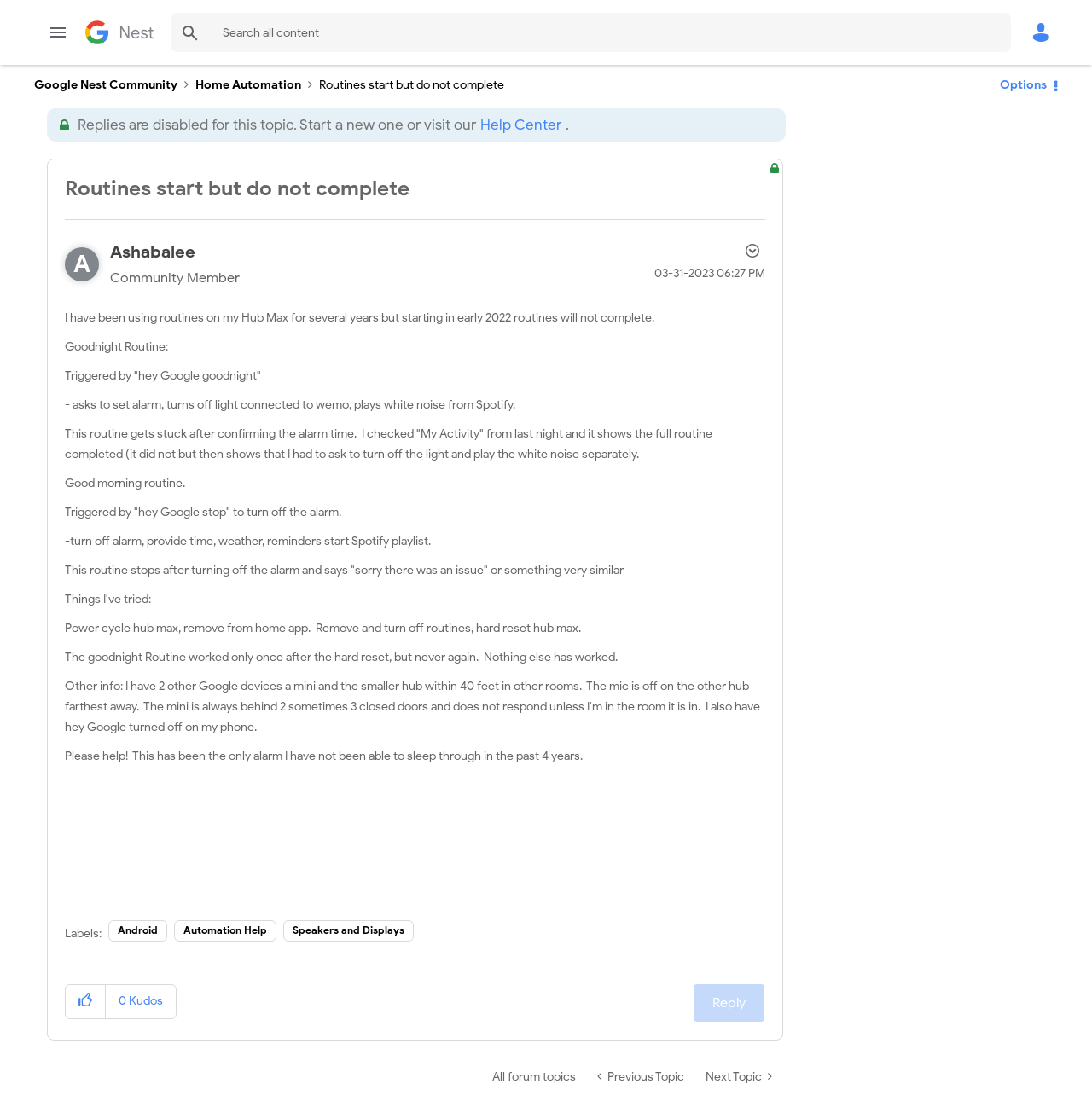Find the bounding box coordinates of the element you need to click on to perform this action: 'Reply to Routines start but do not complete post'. The coordinates should be represented by four float values between 0 and 1, in the format [left, top, right, bottom].

[0.636, 0.884, 0.7, 0.918]